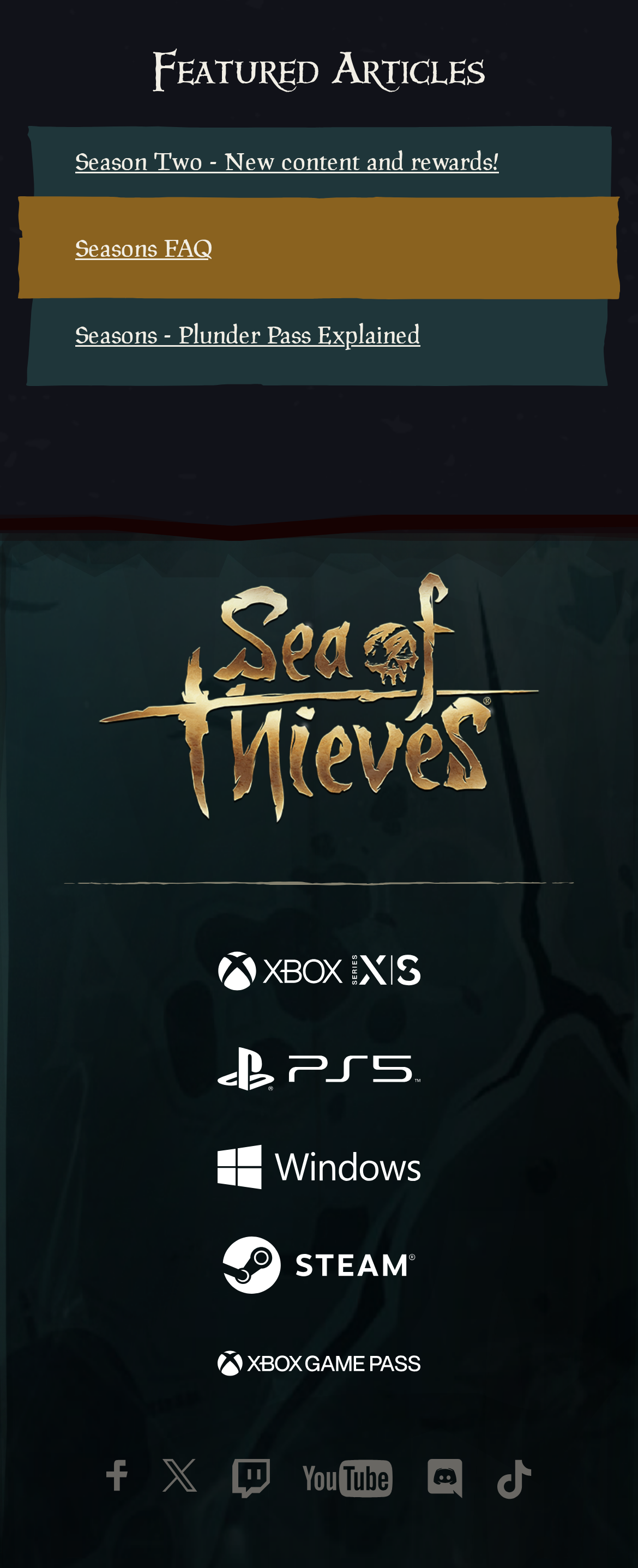Using the description "aria-label="Youtube" title="Youtube"", predict the bounding box of the relevant HTML element.

[0.469, 0.929, 0.621, 0.958]